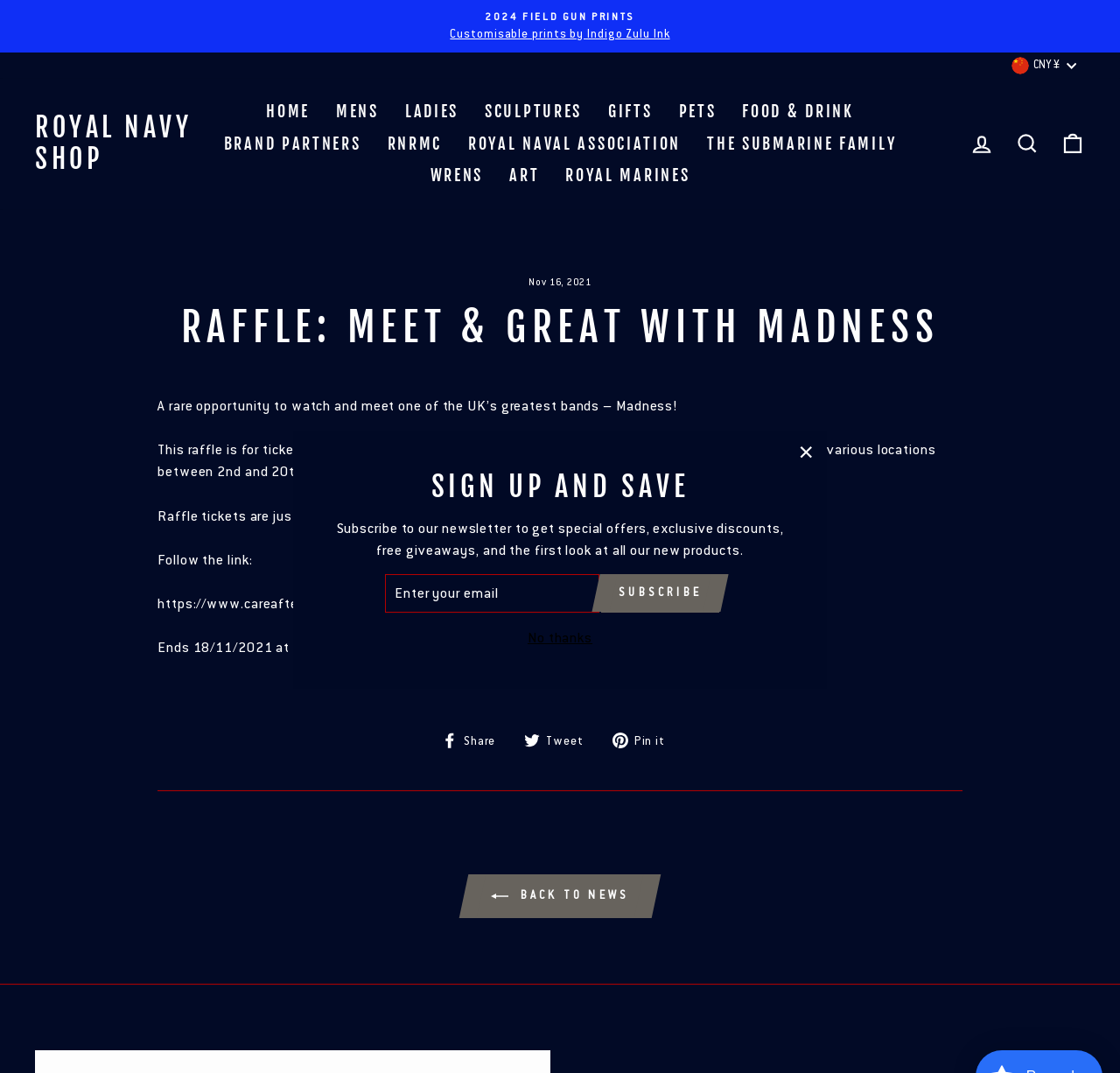Craft a detailed narrative of the webpage's structure and content.

This webpage is about a raffle to meet and greet with the UK band Madness. At the top, there is a navigation menu with links to various sections of the Royal Navy Shop, including Home, Mens, Ladies, Sculptures, Gifts, Pets, Food & Drink, and Brand Partners. Below the navigation menu, there is a main content area with an article about the raffle.

The article has a header with the title "RAFFLE: MEET & GREAT WITH MADNESS" and a time stamp "Nov 16, 2021". The main content of the article describes the raffle, stating that it is a rare opportunity to watch and meet one of the UK's greatest bands, Madness, and that the raffle is for tickets for two guests to one of Madness' upcoming tour dates in the UK. The article also mentions that the raffle tickets are £10 each, with sales supporting Care after Combat, and that the raffle ends on November 18, 2021, at 23:59.

Below the article, there are social media links to share the raffle on Facebook, Twitter, and Pinterest. There is also a separator line and a link to "BACK TO NEWS". On the right side of the page, there is a section to sign up and save, with a heading, a text box to enter an email address, and a subscribe button. There is also a "No thanks" button and a "Close" button.

At the very top of the page, there is a link to "Skip to content" and a button to pause a slideshow. There are also links to various currency options and a link to the Royal Navy Shop.